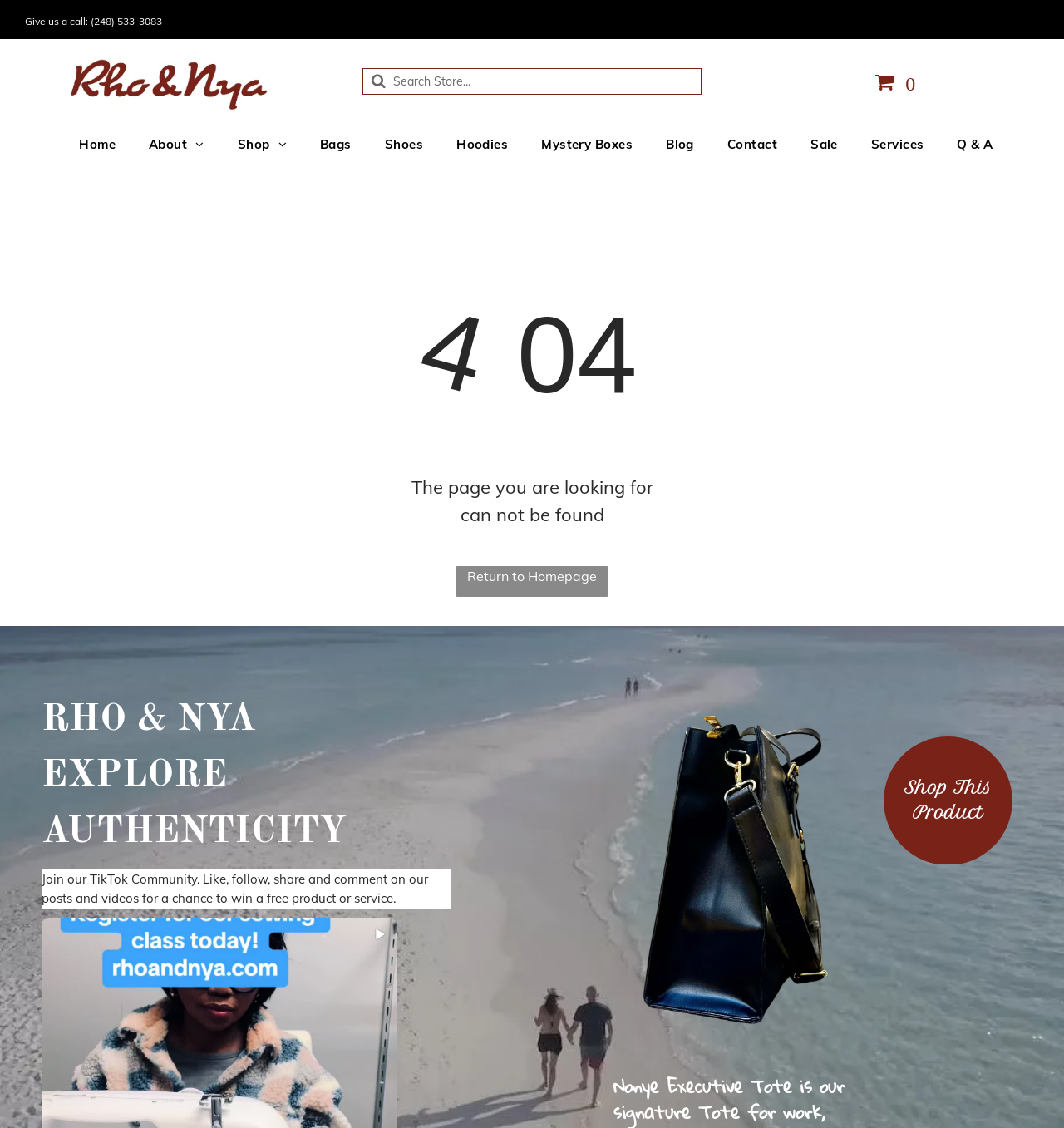Determine the bounding box coordinates of the clickable area required to perform the following instruction: "Go to the home page". The coordinates should be represented as four float numbers between 0 and 1: [left, top, right, bottom].

[0.059, 0.117, 0.124, 0.14]